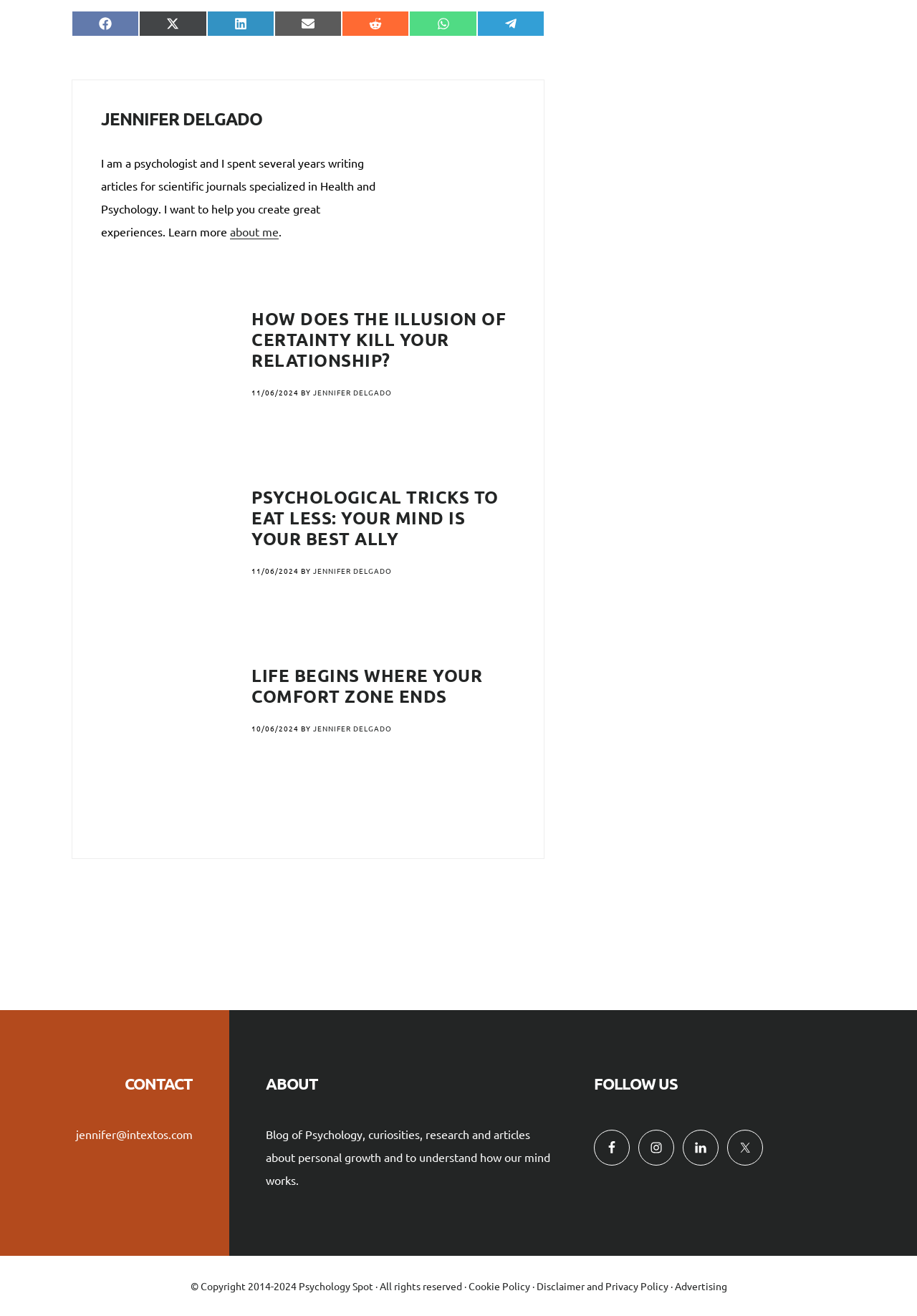What is the name of the psychologist?
Please answer the question with a detailed response using the information from the screenshot.

The name of the psychologist can be found in the heading element with the text 'JENNIFER DELGADO' and also in the link elements with the text 'JENNIFER DELGADO' which are located in the articles section.